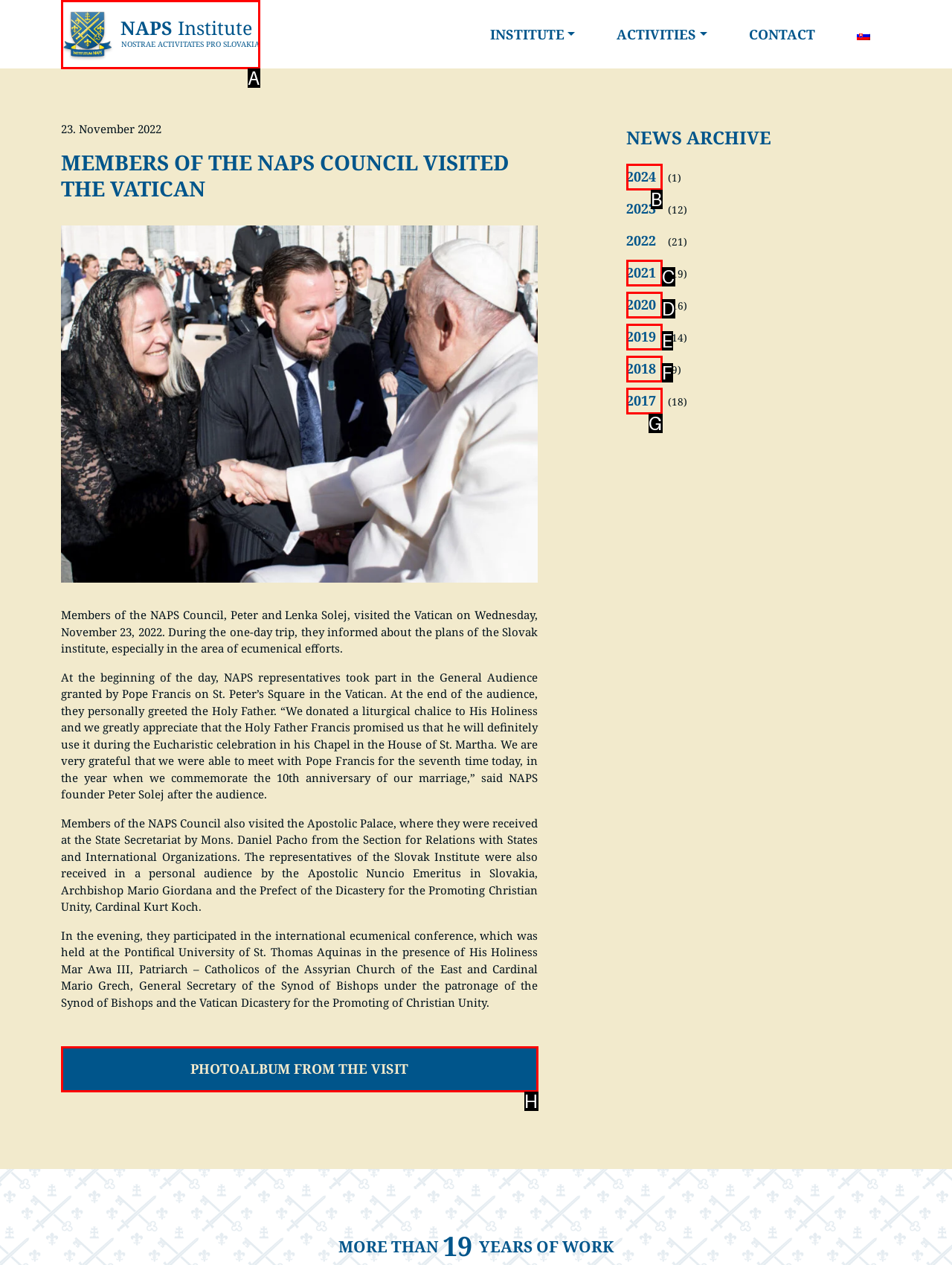Find the HTML element that matches the description: Photoalbum from the visit. Answer using the letter of the best match from the available choices.

H